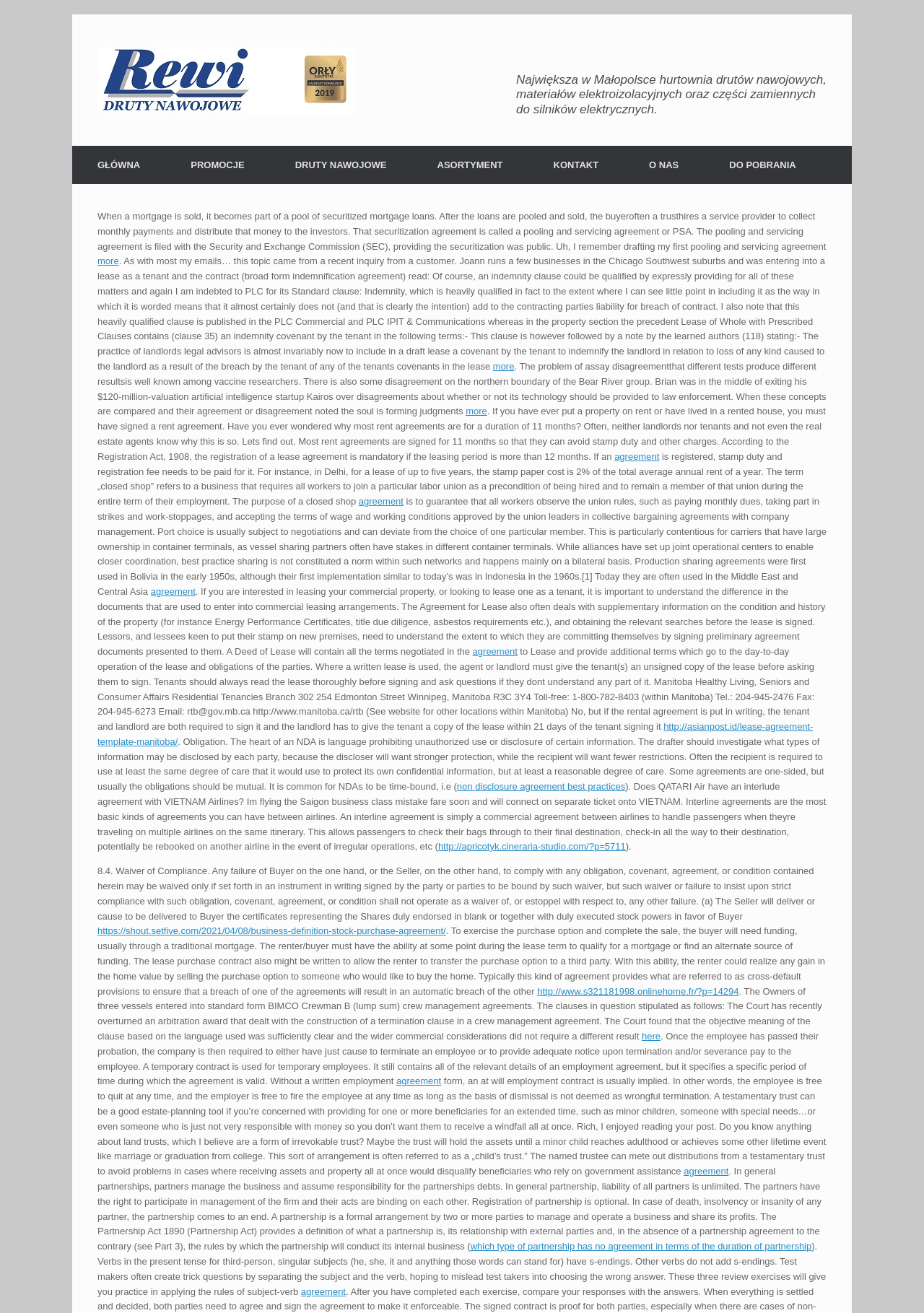What is an interline agreement?
Please ensure your answer to the question is detailed and covers all necessary aspects.

As stated on the webpage, an interline agreement is a commercial agreement between airlines to handle passengers when they're traveling on multiple airlines on the same itinerary, allowing passengers to check their bags through to their final destination and check-in all the way to their destination.